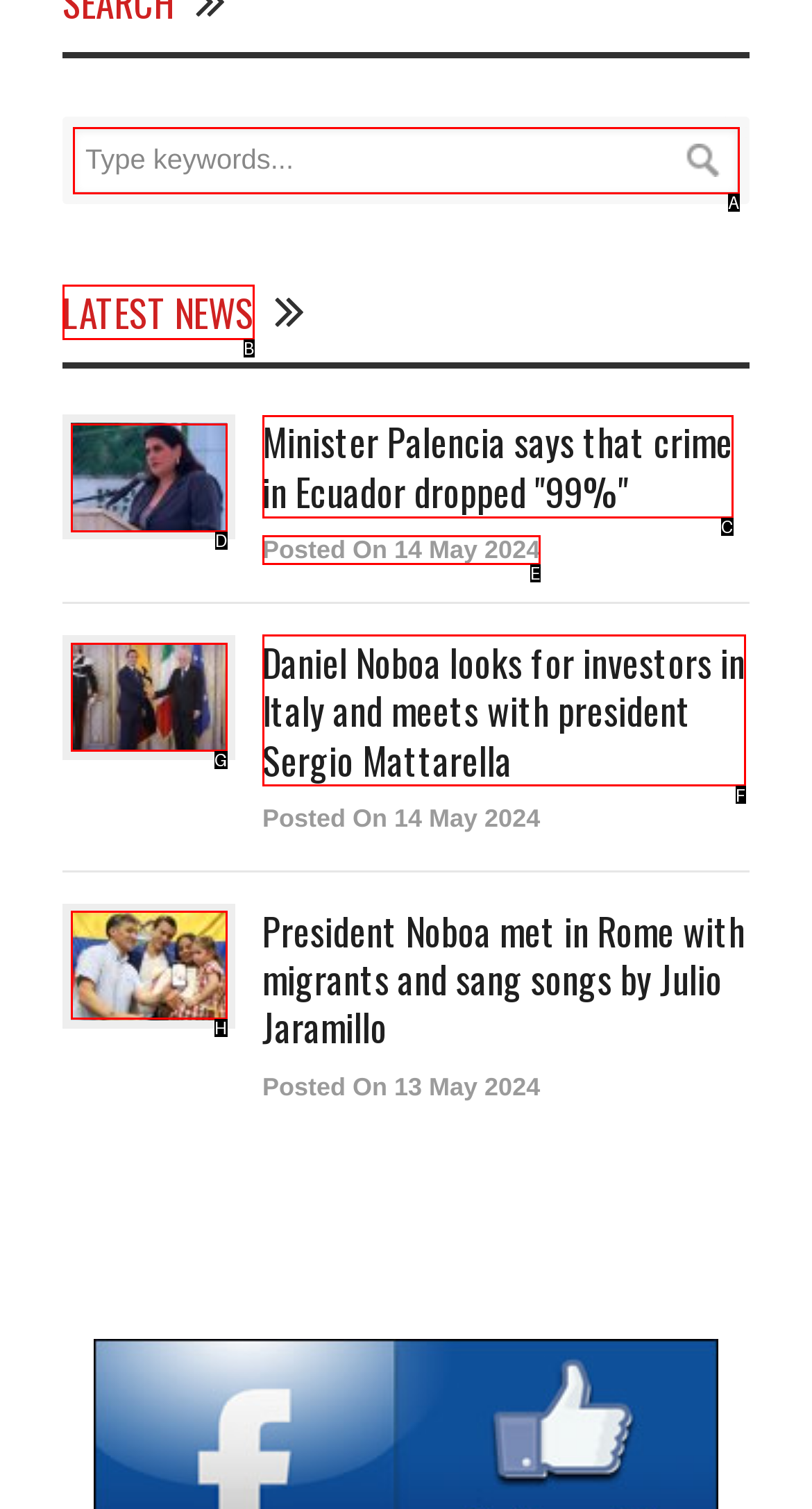Find the appropriate UI element to complete the task: click on latest news. Indicate your choice by providing the letter of the element.

B